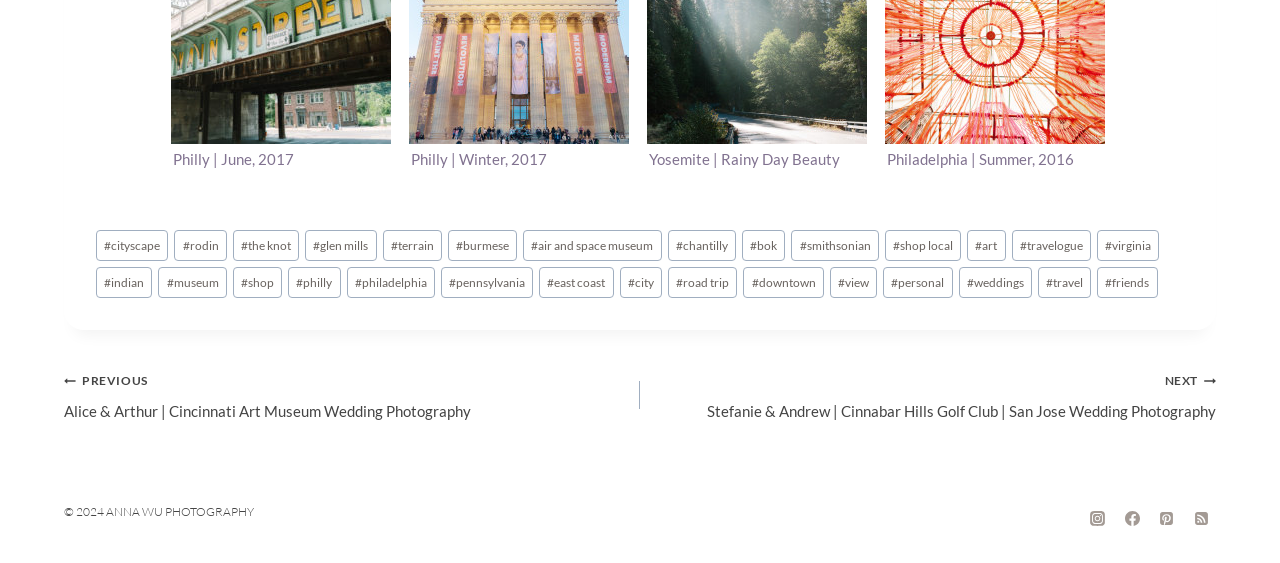Please identify the bounding box coordinates of the element that needs to be clicked to execute the following command: "Visit the photographer's Instagram page". Provide the bounding box using four float numbers between 0 and 1, formatted as [left, top, right, bottom].

[0.846, 0.894, 0.869, 0.947]